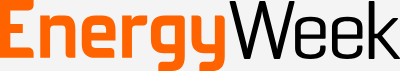Provide a thorough and detailed caption for the image.

The image prominently features the title "EnergyWeek," showcasing a modern and vibrant design. The word "Energy" is displayed in bold black with a striking orange accent on "Week," immediately attracting attention. This logo symbolizes the annual EnergyWeek event, which unites energy enthusiasts from around the globe to explore advancements in renewable energies, smart energy solutions, and innovations in the energy sector. The event focuses on critical topics such as digitalization, energy storage, and sustainable practices, creating a platform for networking, knowledge sharing, and business opportunities within the industry.